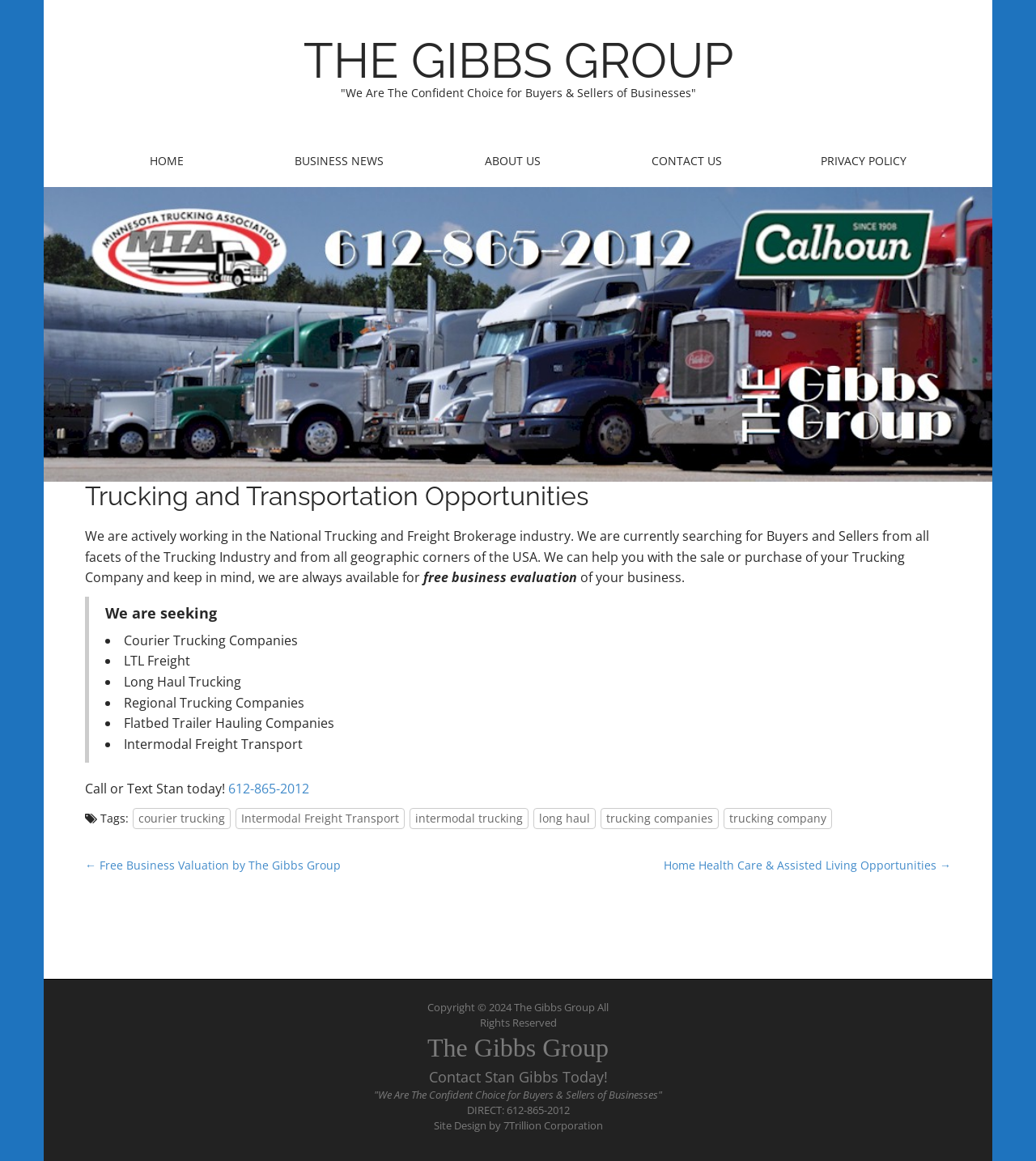Could you locate the bounding box coordinates for the section that should be clicked to accomplish this task: "Click ABOUT US".

[0.415, 0.128, 0.576, 0.15]